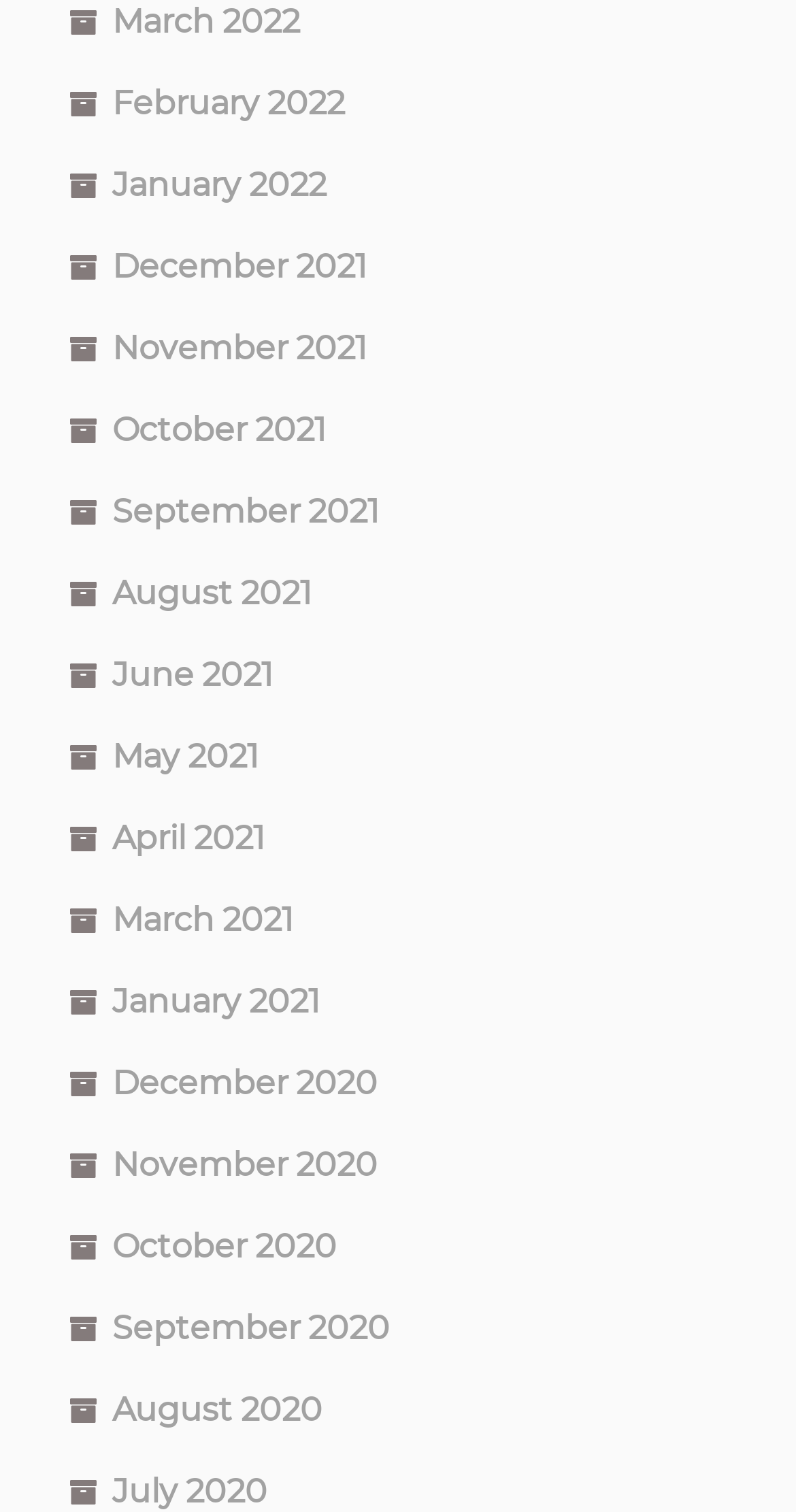Specify the bounding box coordinates of the area to click in order to follow the given instruction: "View Home Page."

None